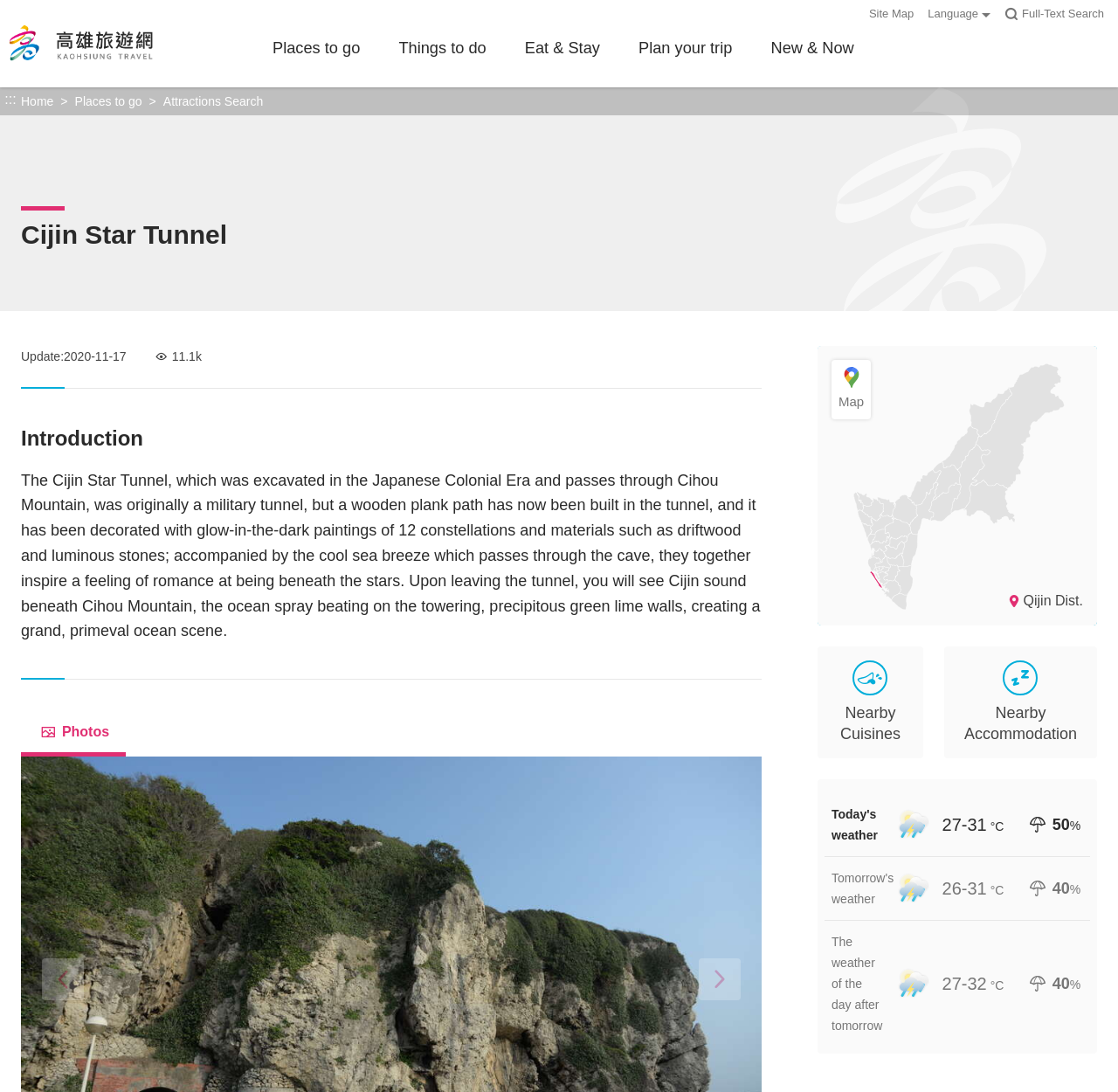What is the name of the mountain that the tunnel passes through?
Craft a detailed and extensive response to the question.

The name of the mountain that the tunnel passes through can be found in the introduction text which states that 'The Cijin Star Tunnel, which was excavated in the Japanese Colonial Era and passes through Cihou Mountain...'.